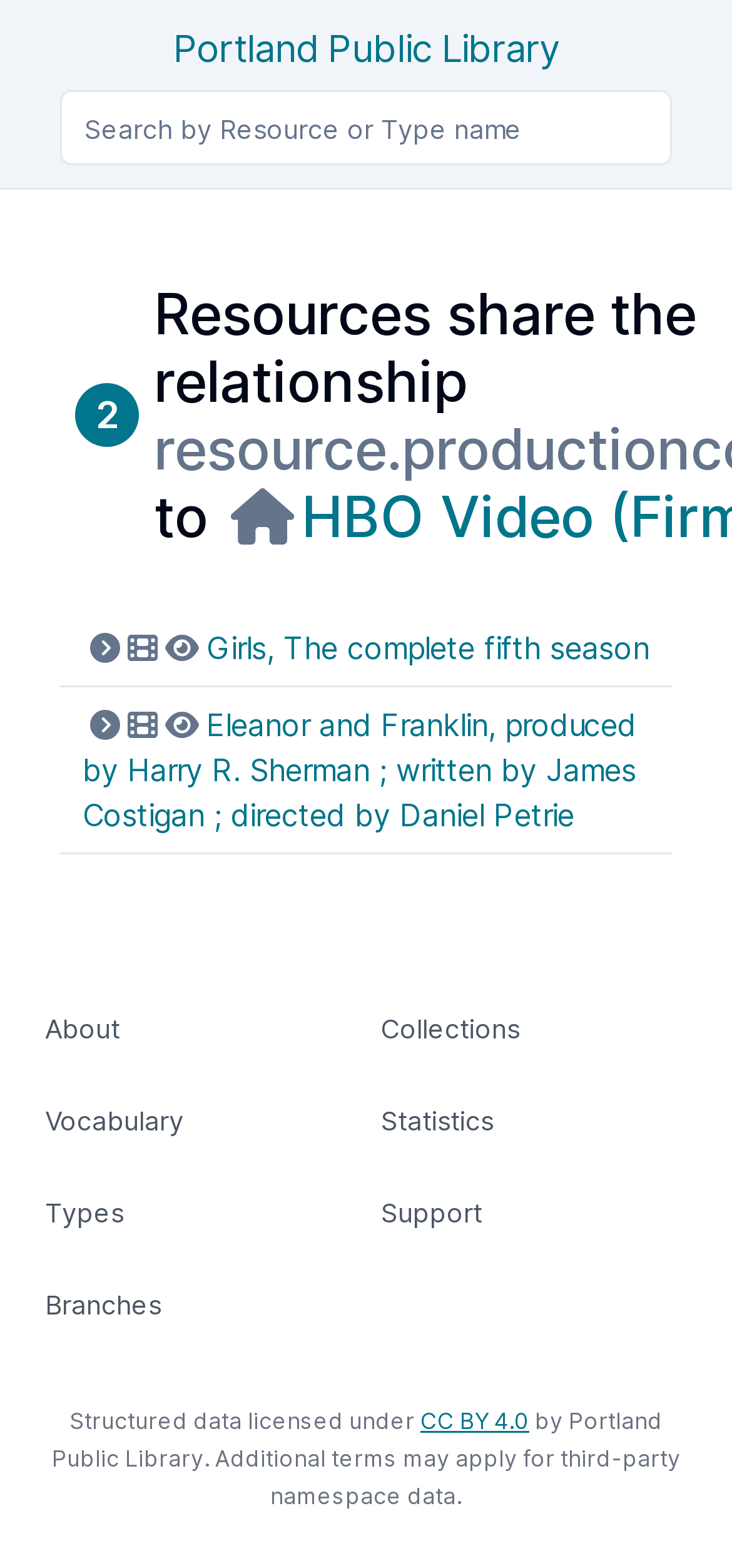Given the description of a UI element: "Girls, The complete fifth season", identify the bounding box coordinates of the matching element in the webpage screenshot.

[0.282, 0.401, 0.887, 0.425]